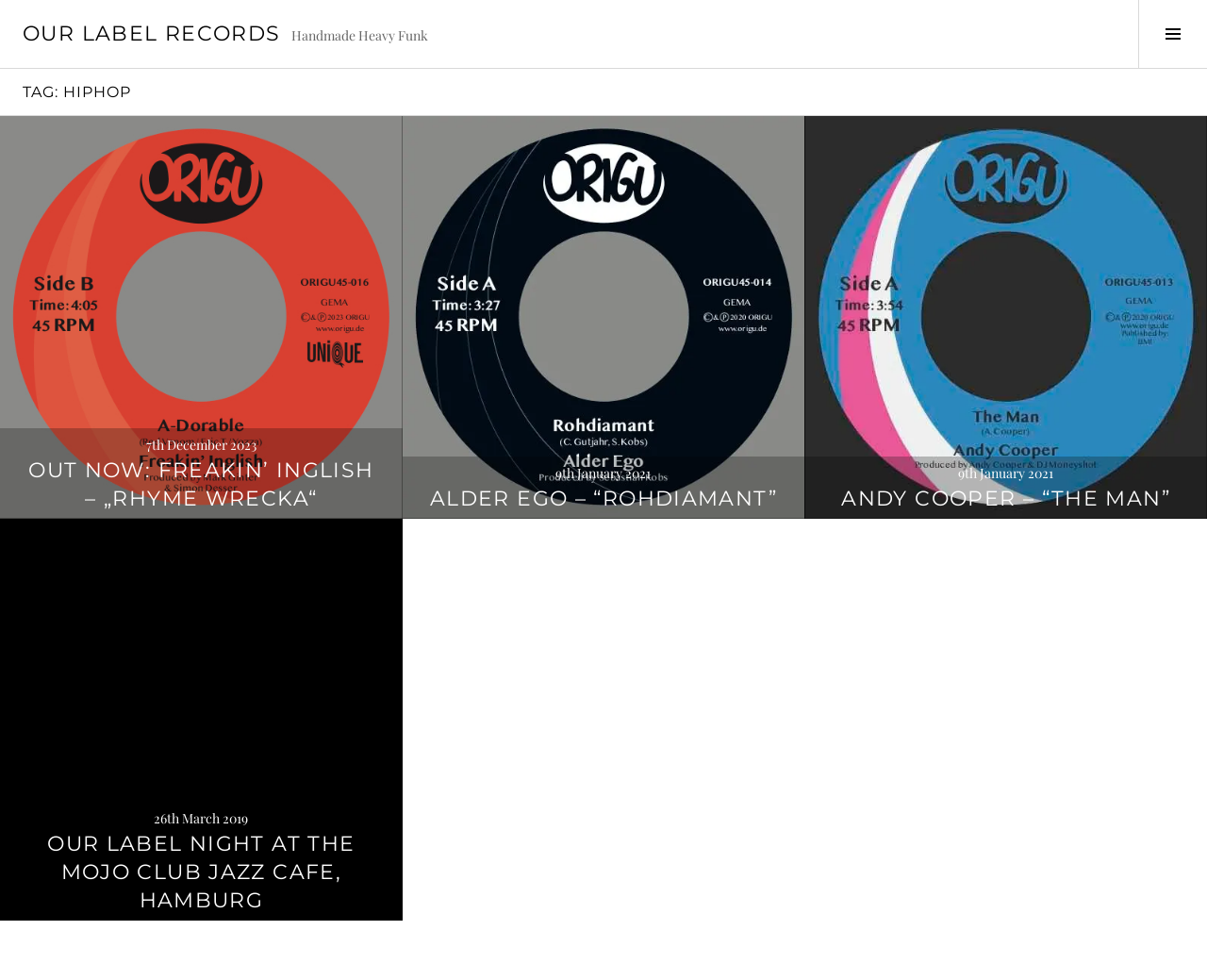Determine the bounding box coordinates (top-left x, top-left y, bottom-right x, bottom-right y) of the UI element described in the following text: 9th January 20219th January 2022

[0.333, 0.466, 0.667, 0.5]